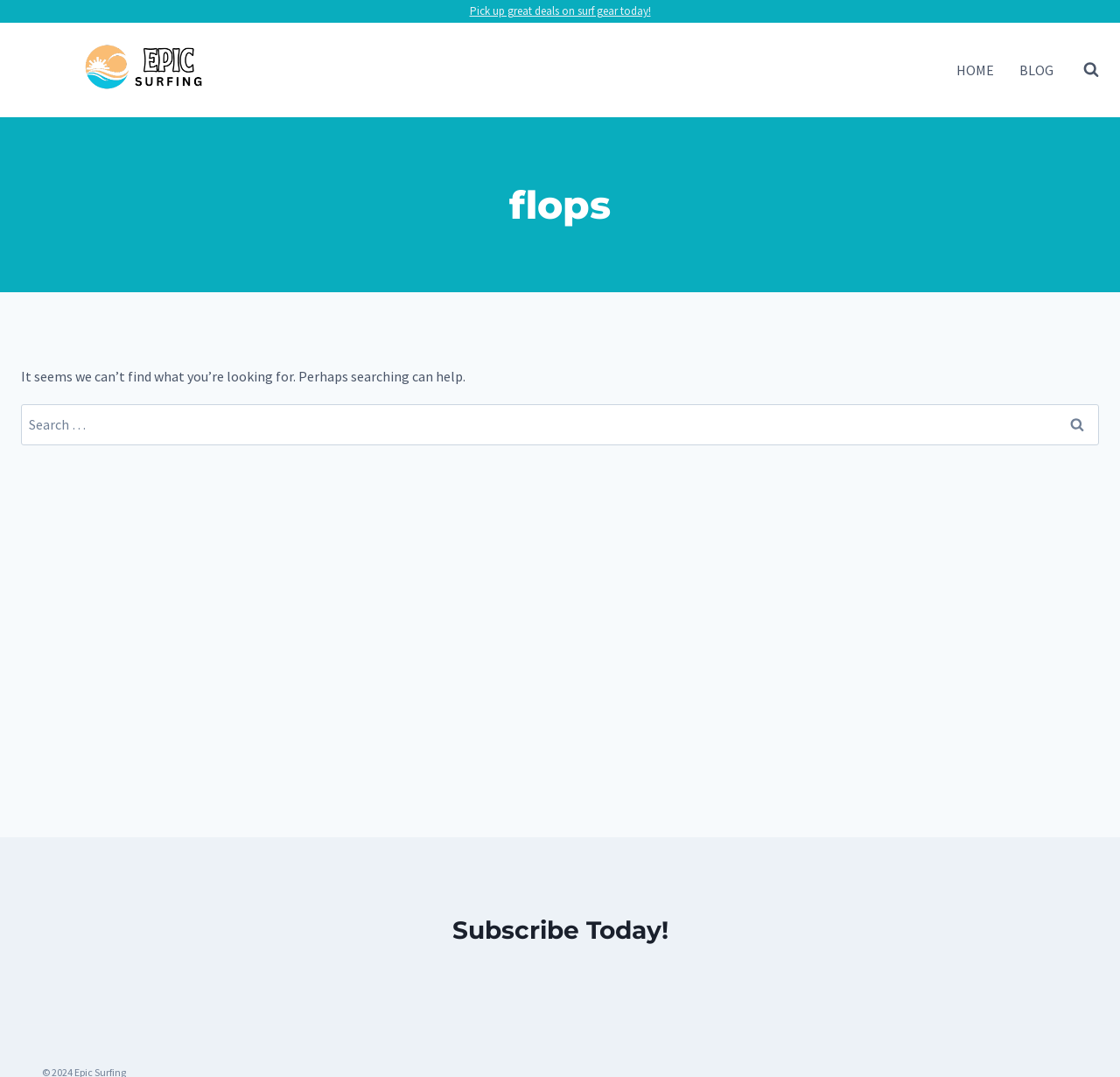Provide the bounding box coordinates in the format (top-left x, top-left y, bottom-right x, bottom-right y). All values are floating point numbers between 0 and 1. Determine the bounding box coordinate of the UI element described as: parent_node: Search for: value="Search"

[0.942, 0.375, 0.981, 0.413]